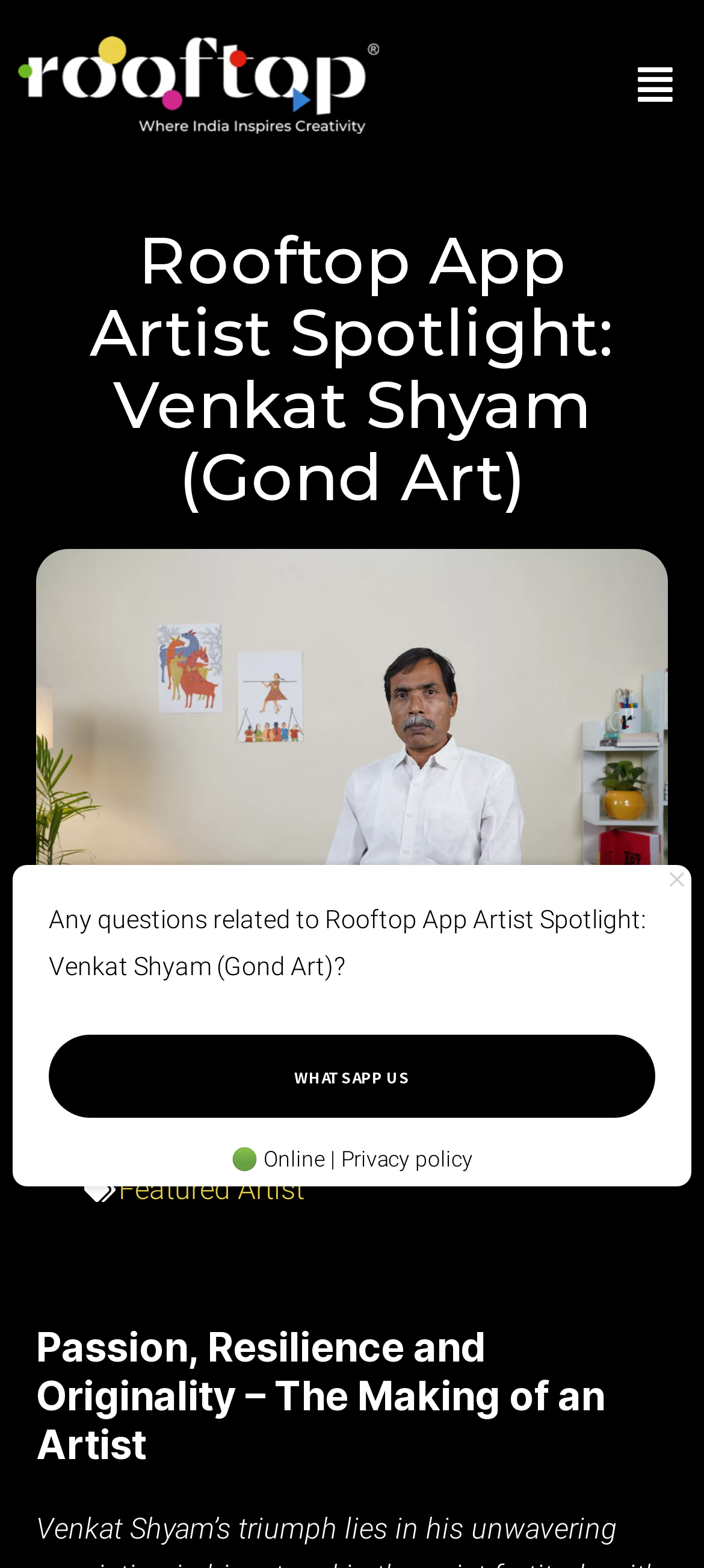Refer to the screenshot and answer the following question in detail:
What is the name of the app where Venkat Shyam's art can be learned?

The webpage title 'Rooftop App Artist Spotlight: Venkat Shyam (Gond Art)' and the link 'Rooftop' on the webpage suggest that the app where Venkat Shyam's art can be learned is called Rooftop.